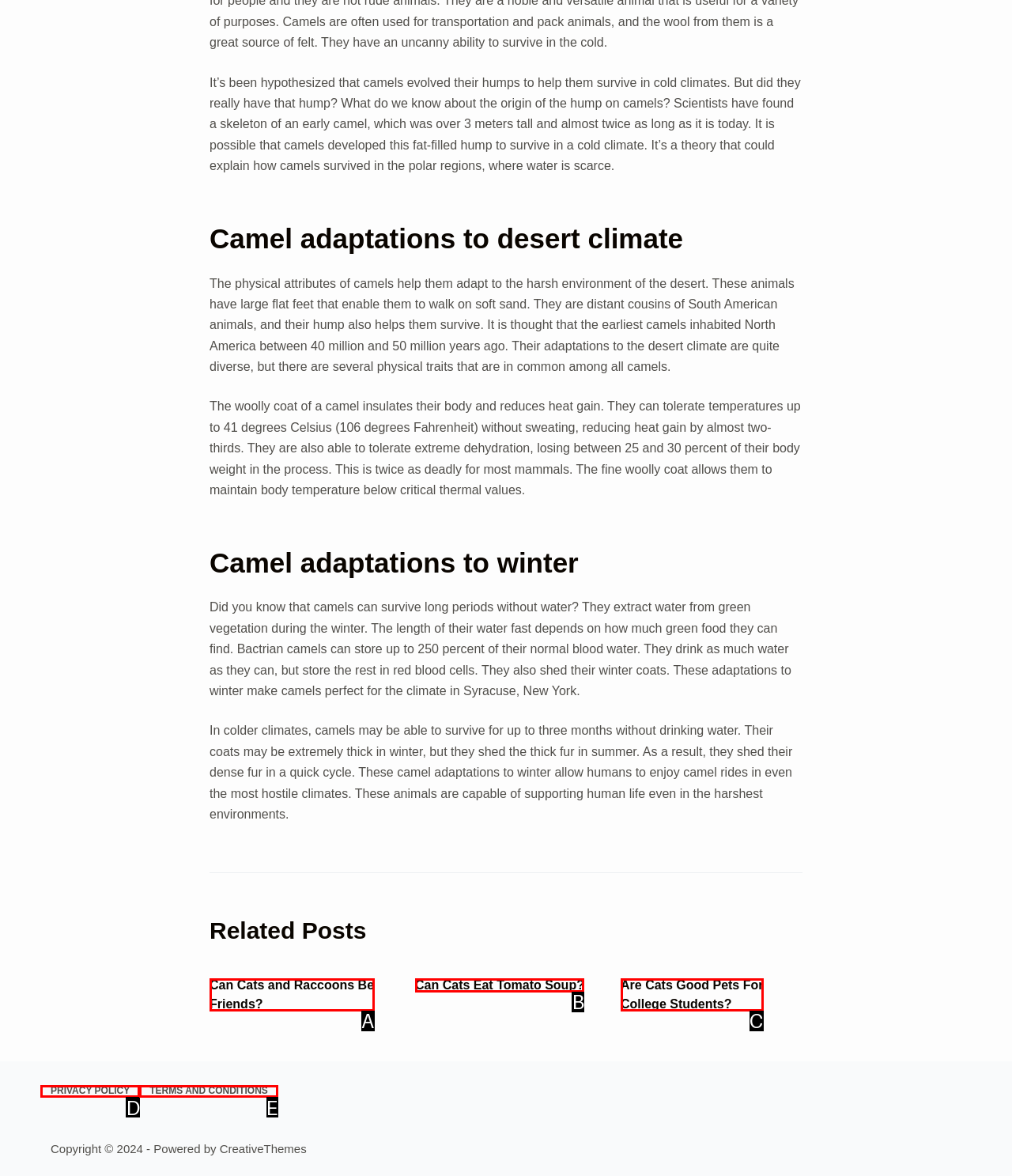Examine the description: Privacy Policy and indicate the best matching option by providing its letter directly from the choices.

D